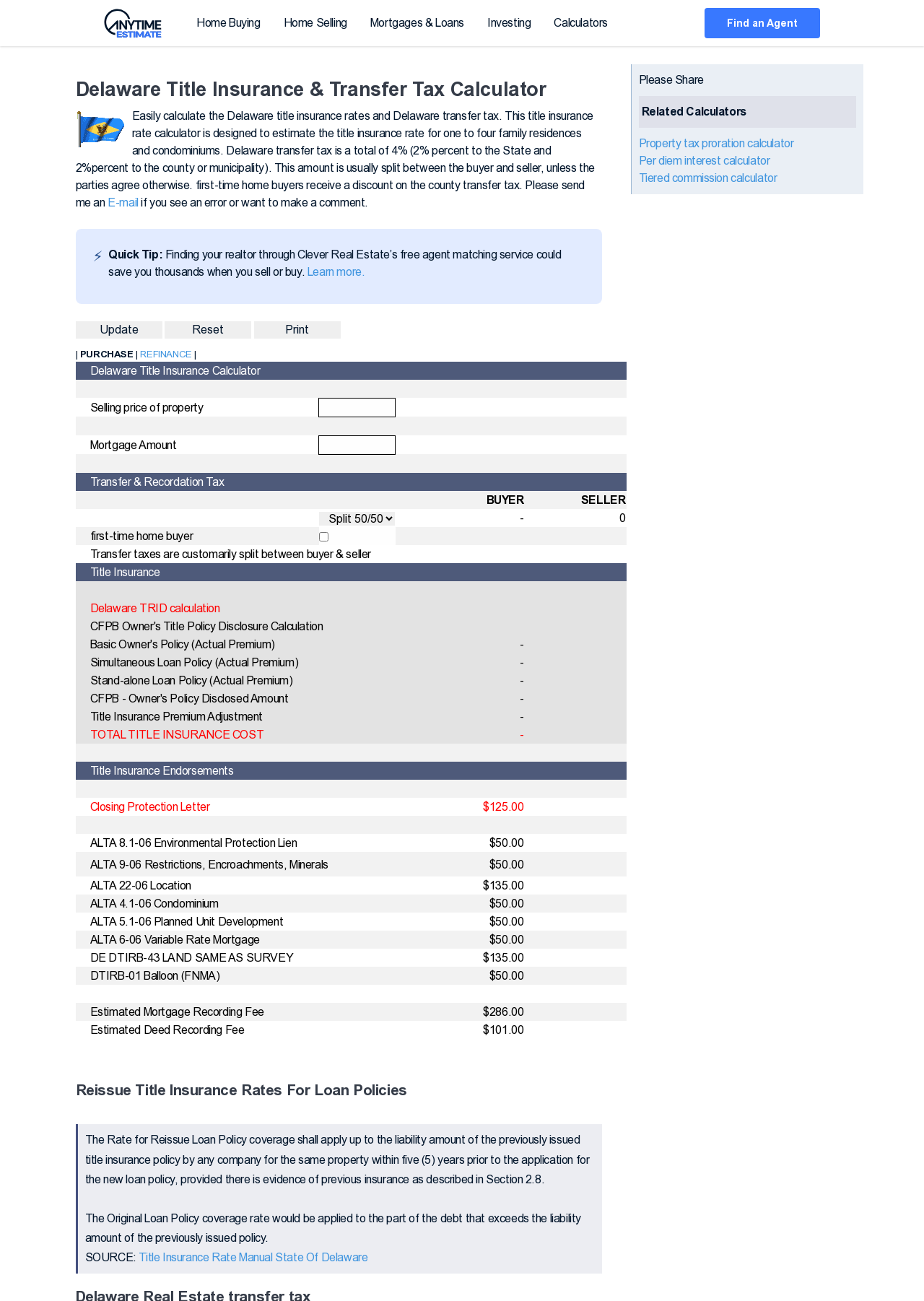Determine the bounding box coordinates of the clickable region to execute the instruction: "Enter the selling price of property". The coordinates should be four float numbers between 0 and 1, denoted as [left, top, right, bottom].

[0.345, 0.307, 0.427, 0.32]